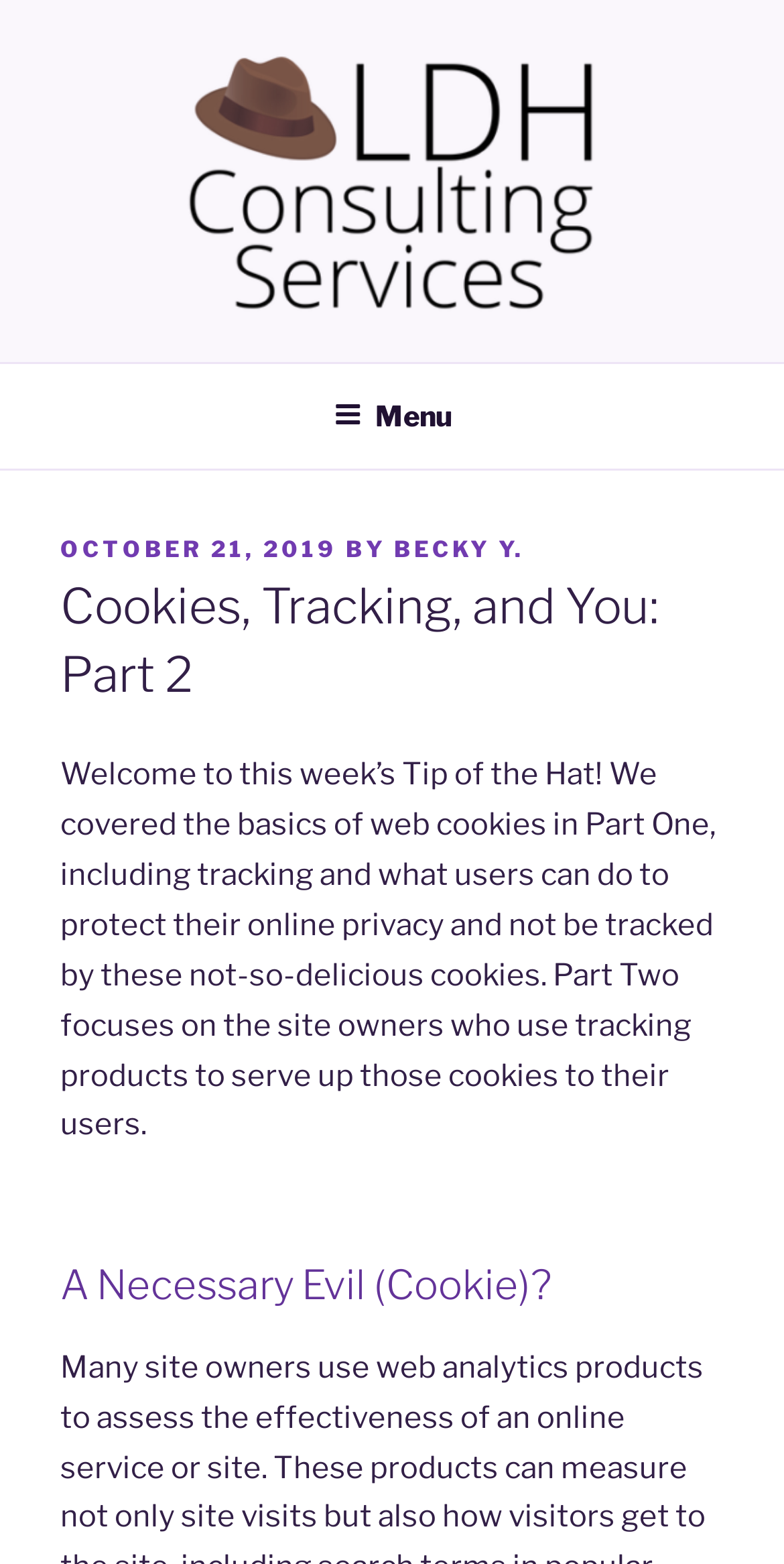What is the focus of Part Two of the article?
Please give a detailed and elaborate answer to the question based on the image.

The focus of Part Two of the article can be found in the introductory paragraph, where it is mentioned that Part Two focuses on the site owners who use tracking products to serve up cookies to their users.